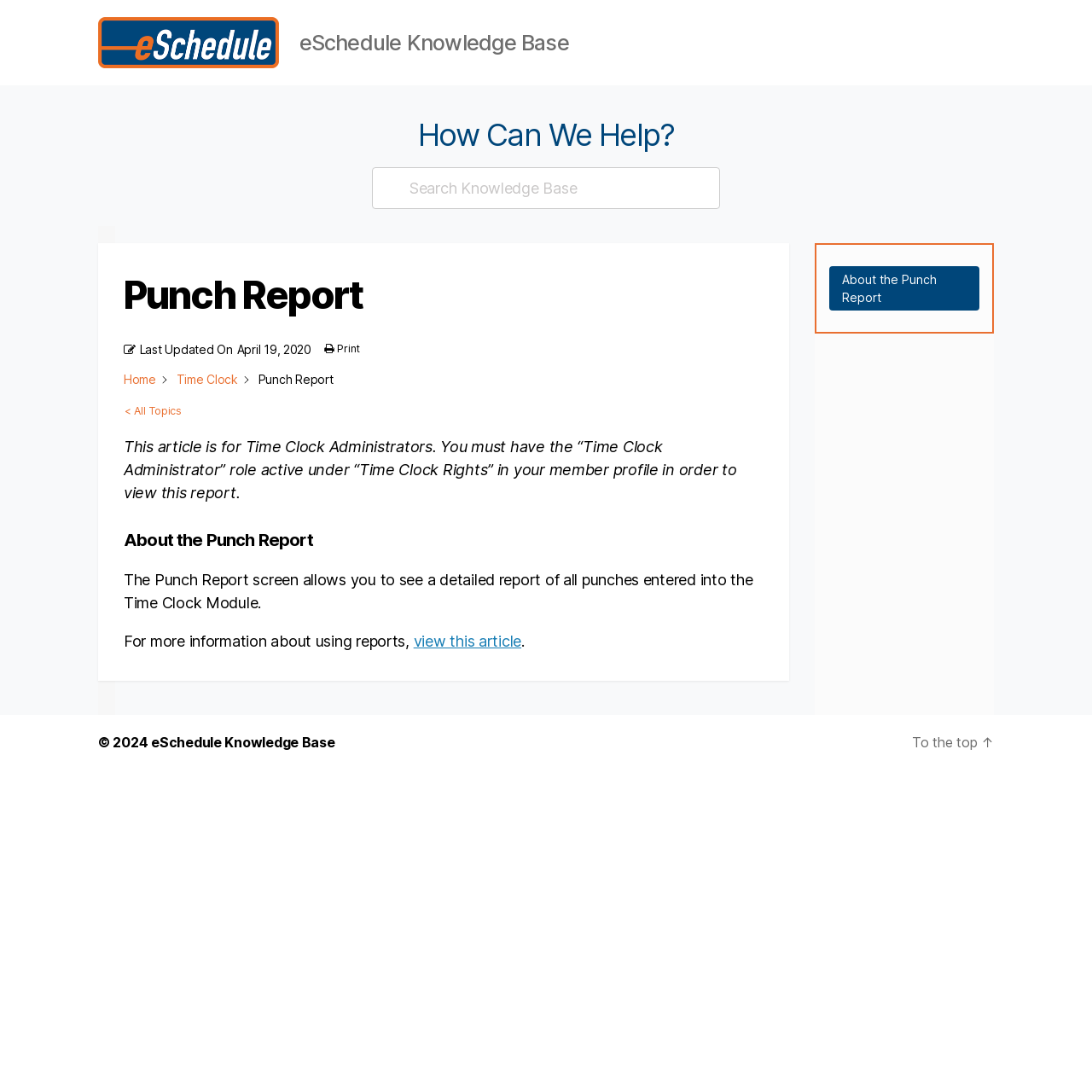Please determine the bounding box coordinates for the UI element described here. Use the format (top-left x, top-left y, bottom-right x, bottom-right y) with values bounded between 0 and 1: aria-label="Email *" name="email" placeholder="Email *"

None